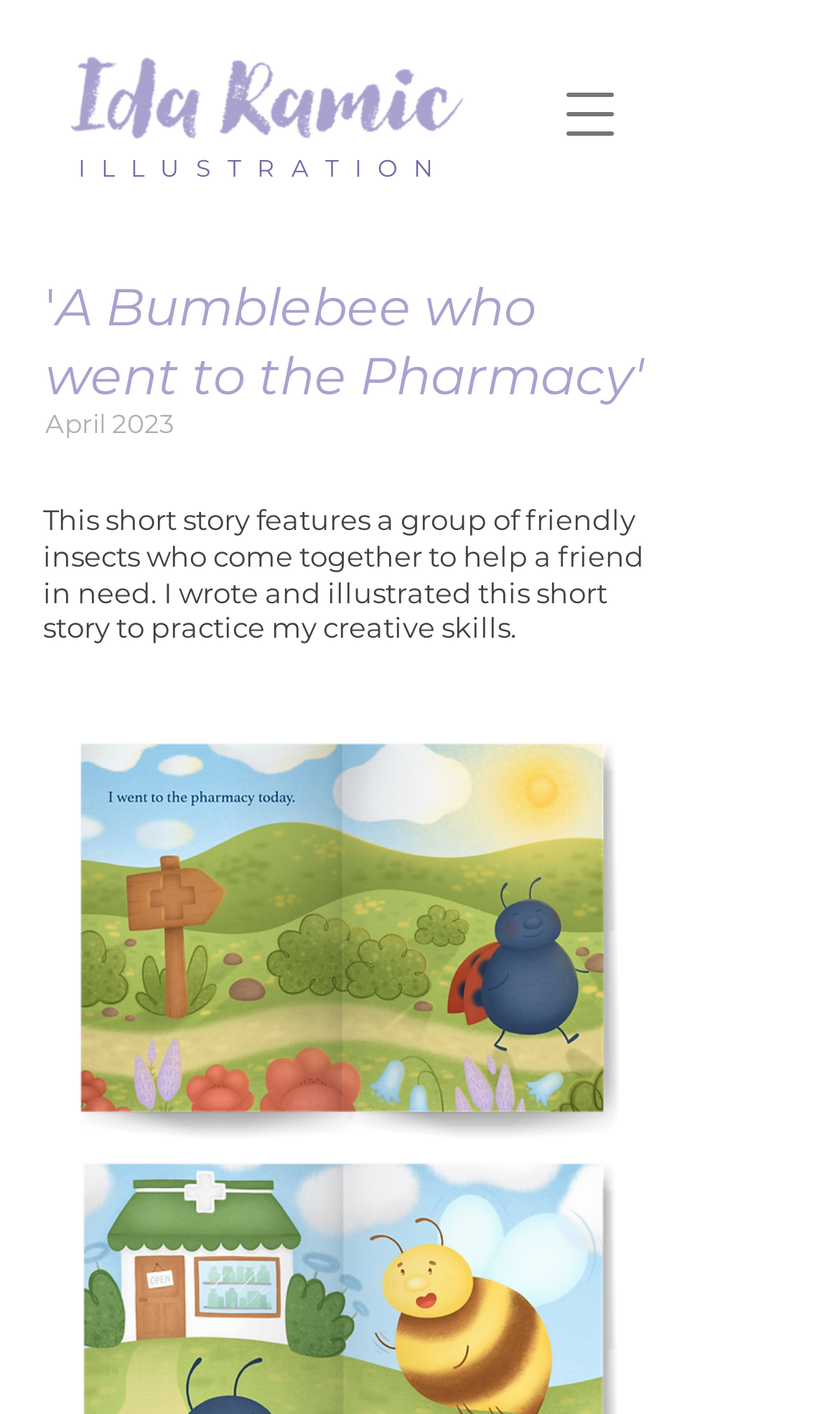Using the image as a reference, answer the following question in as much detail as possible:
What is the format of the illustration?

The webpage mentions that the illustrator's portfolio is inspired by nature, animals, and whimsical creatures, and features digital artwork. This suggests that the format of the illustration is digital, rather than traditional or physical.